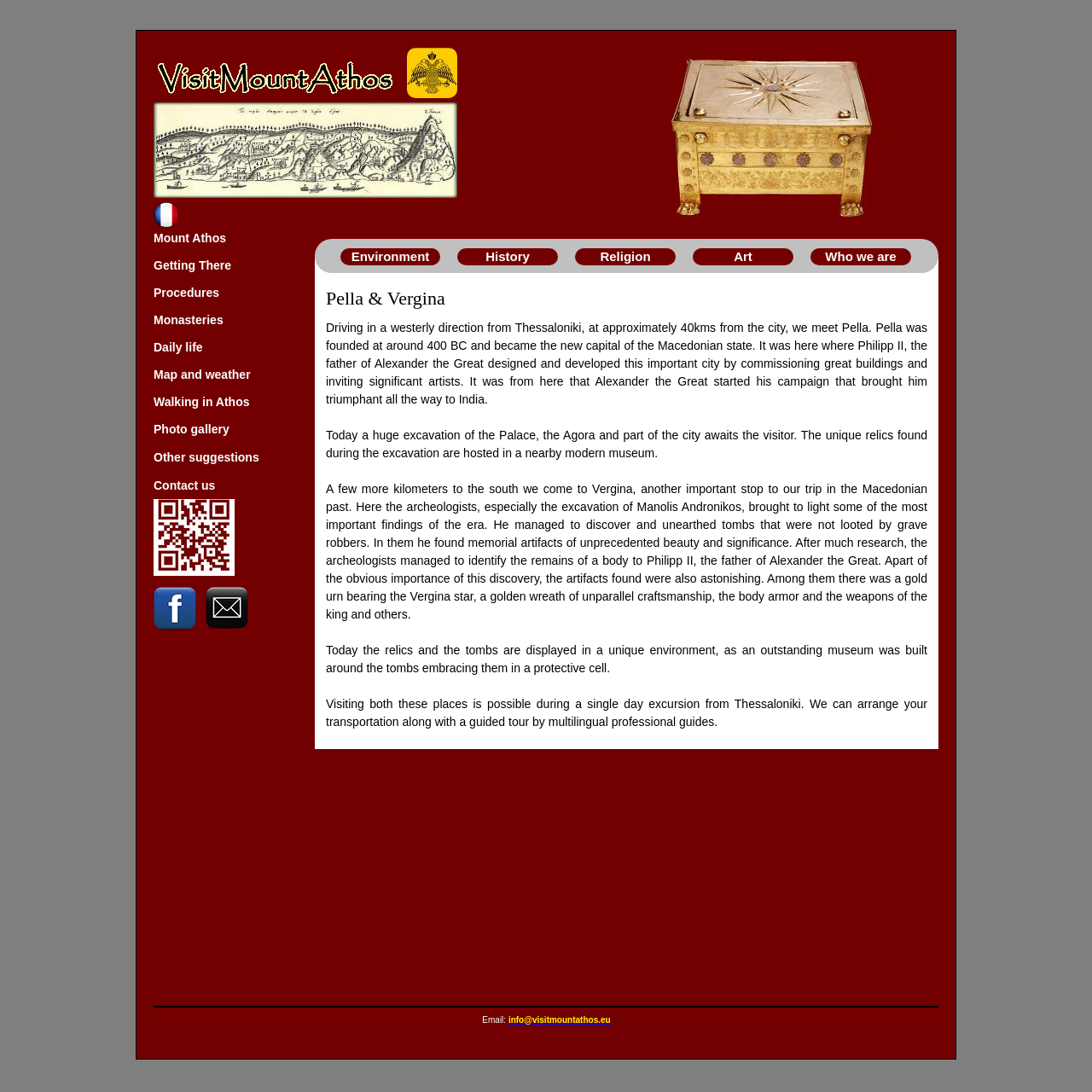Give a one-word or short-phrase answer to the following question: 
What is the main topic of the webpage?

Mount Athos